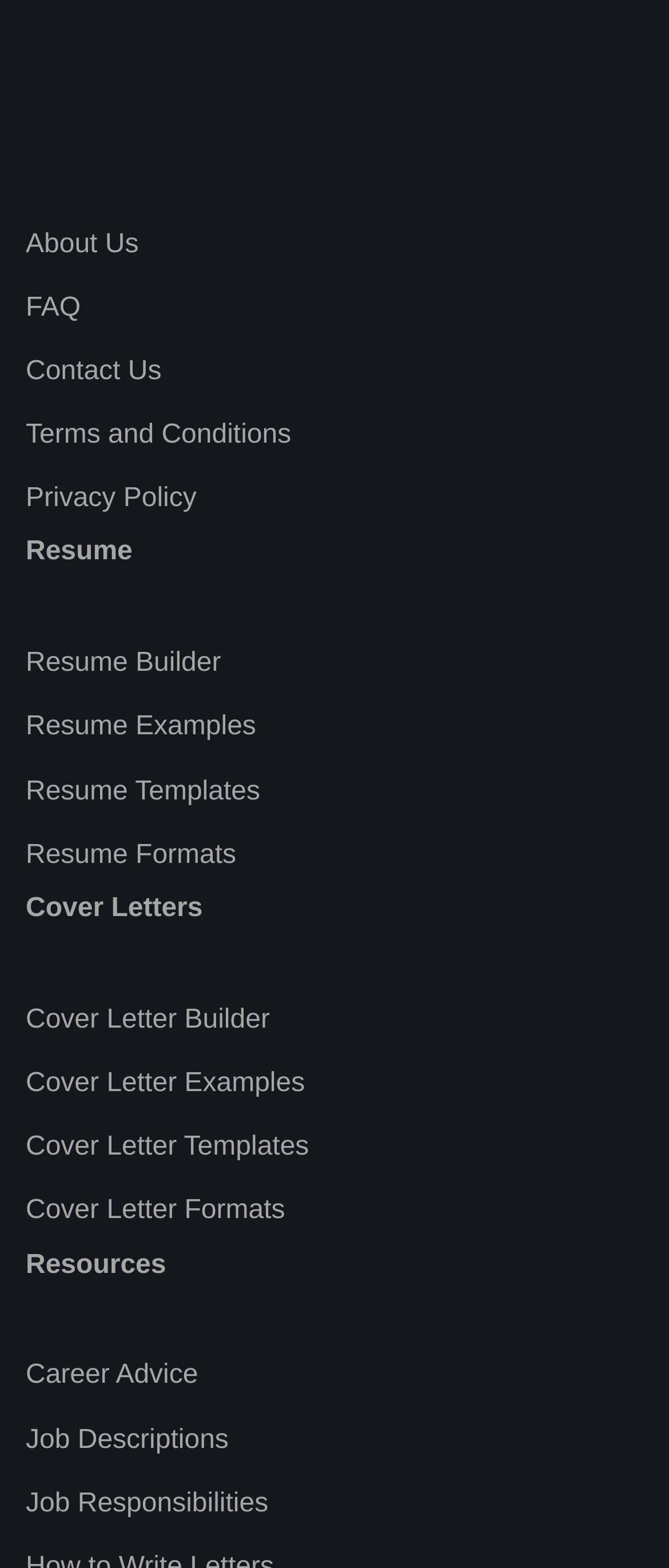Specify the bounding box coordinates of the region I need to click to perform the following instruction: "view cover letter examples". The coordinates must be four float numbers in the range of 0 to 1, i.e., [left, top, right, bottom].

[0.038, 0.682, 0.456, 0.7]